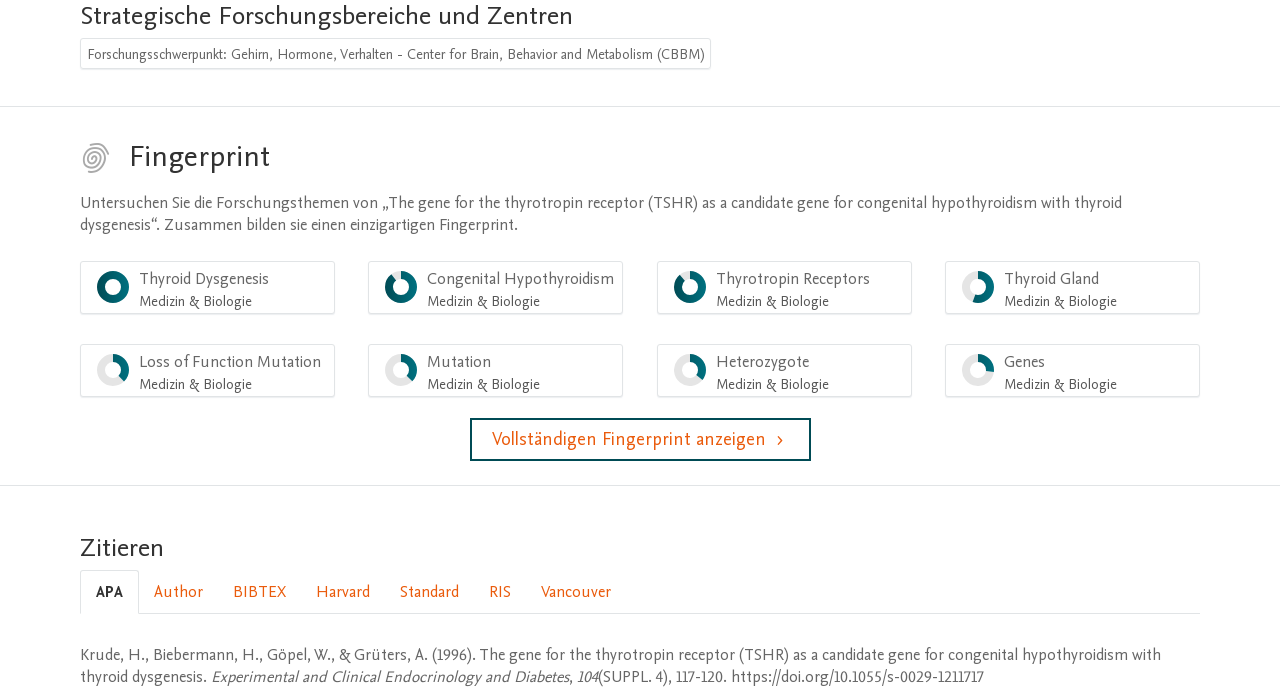Provide the bounding box coordinates of the HTML element described by the text: "Vollständigen Fingerprint anzeigen". The coordinates should be in the format [left, top, right, bottom] with values between 0 and 1.

[0.367, 0.598, 0.633, 0.659]